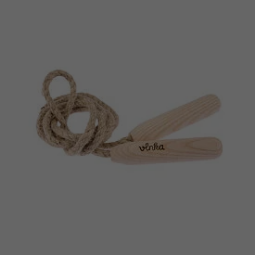Utilize the details in the image to thoroughly answer the following question: What is the material of the jump rope handles?

The caption explicitly states that the jump rope features 'natural wooden handles', which indicates that the material of the handles is wood.